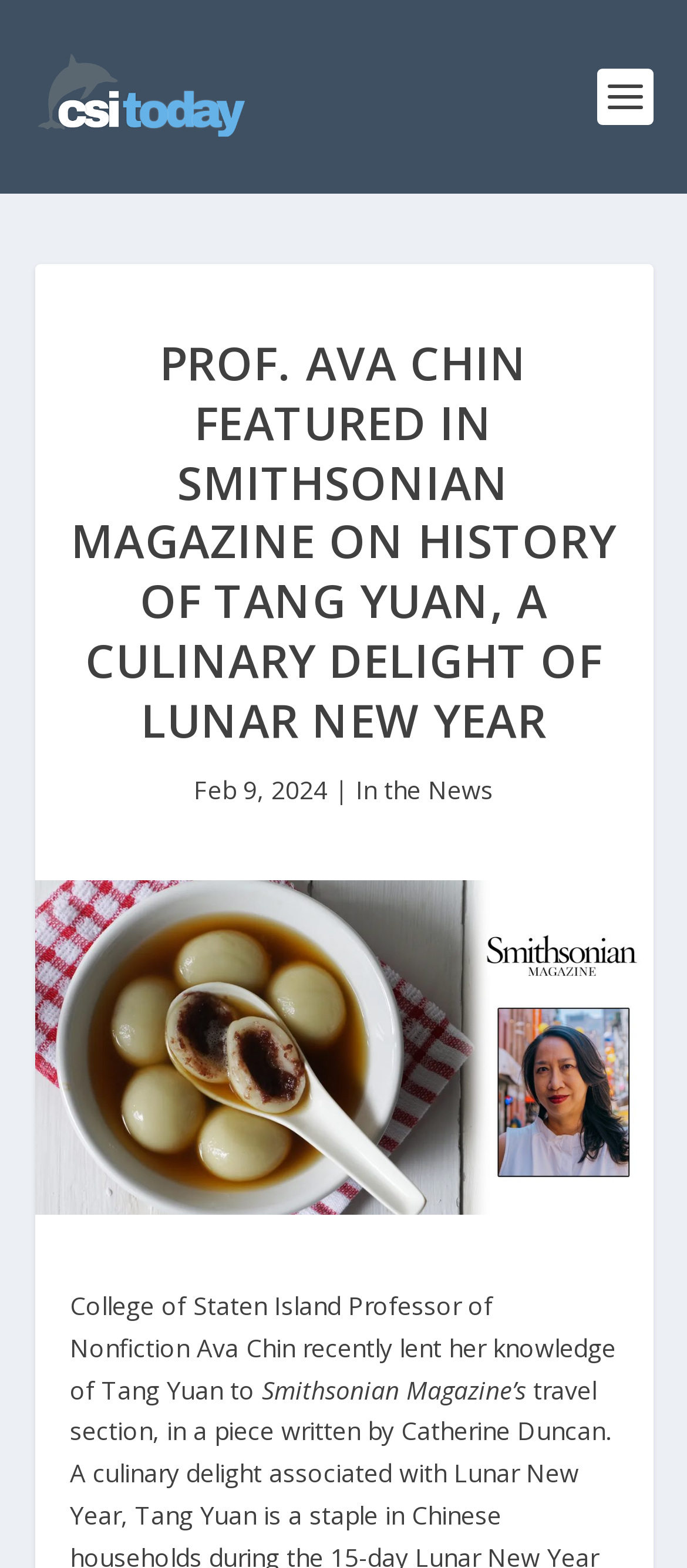What is the name of the magazine that Prof. Ava Chin was featured in?
Look at the image and respond to the question as thoroughly as possible.

I found the name of the magazine by reading the article content, which mentions 'Smithsonian Magazine’s' in one of the sentences.